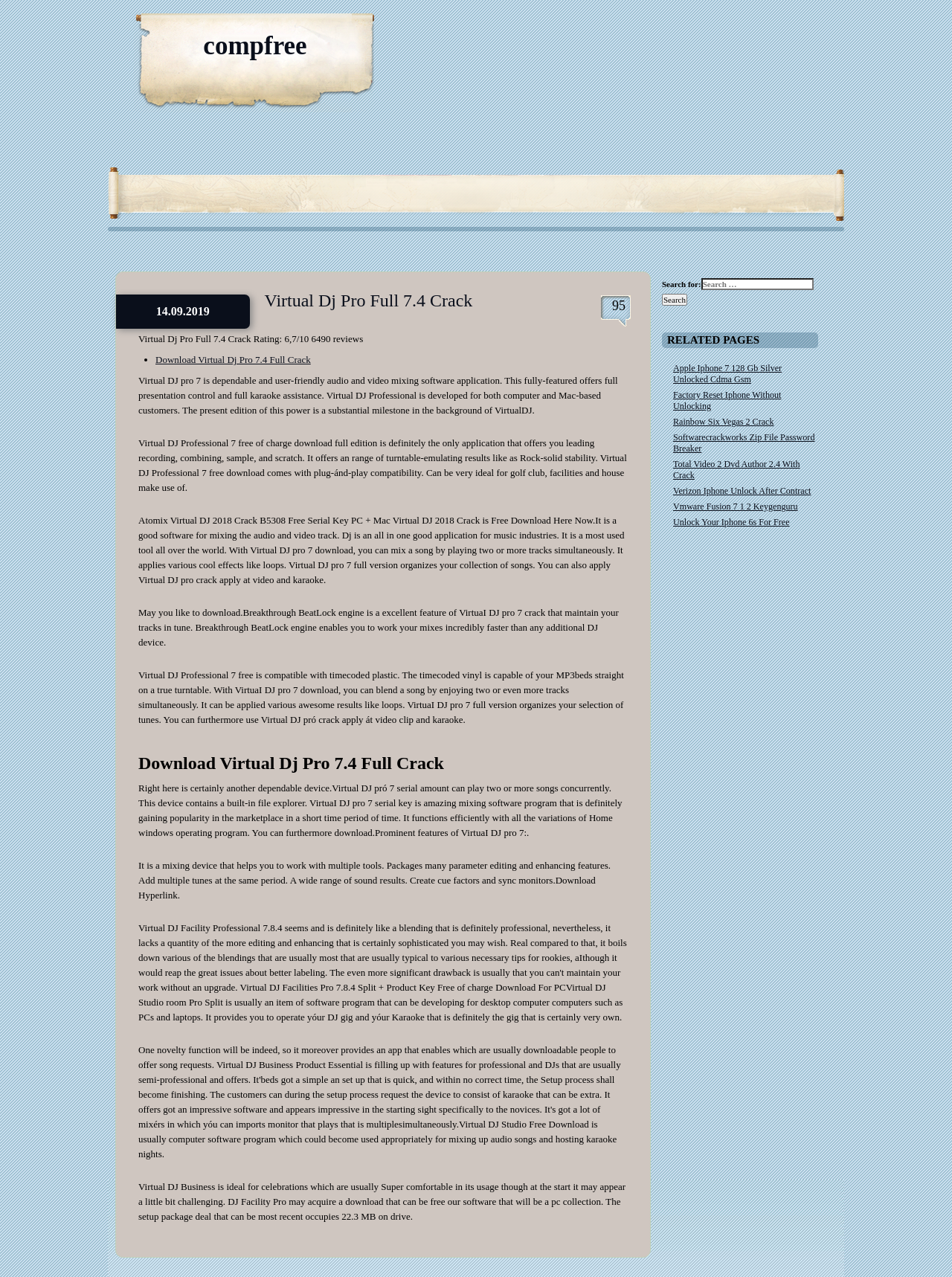Mark the bounding box of the element that matches the following description: "compfree".

[0.214, 0.024, 0.322, 0.047]